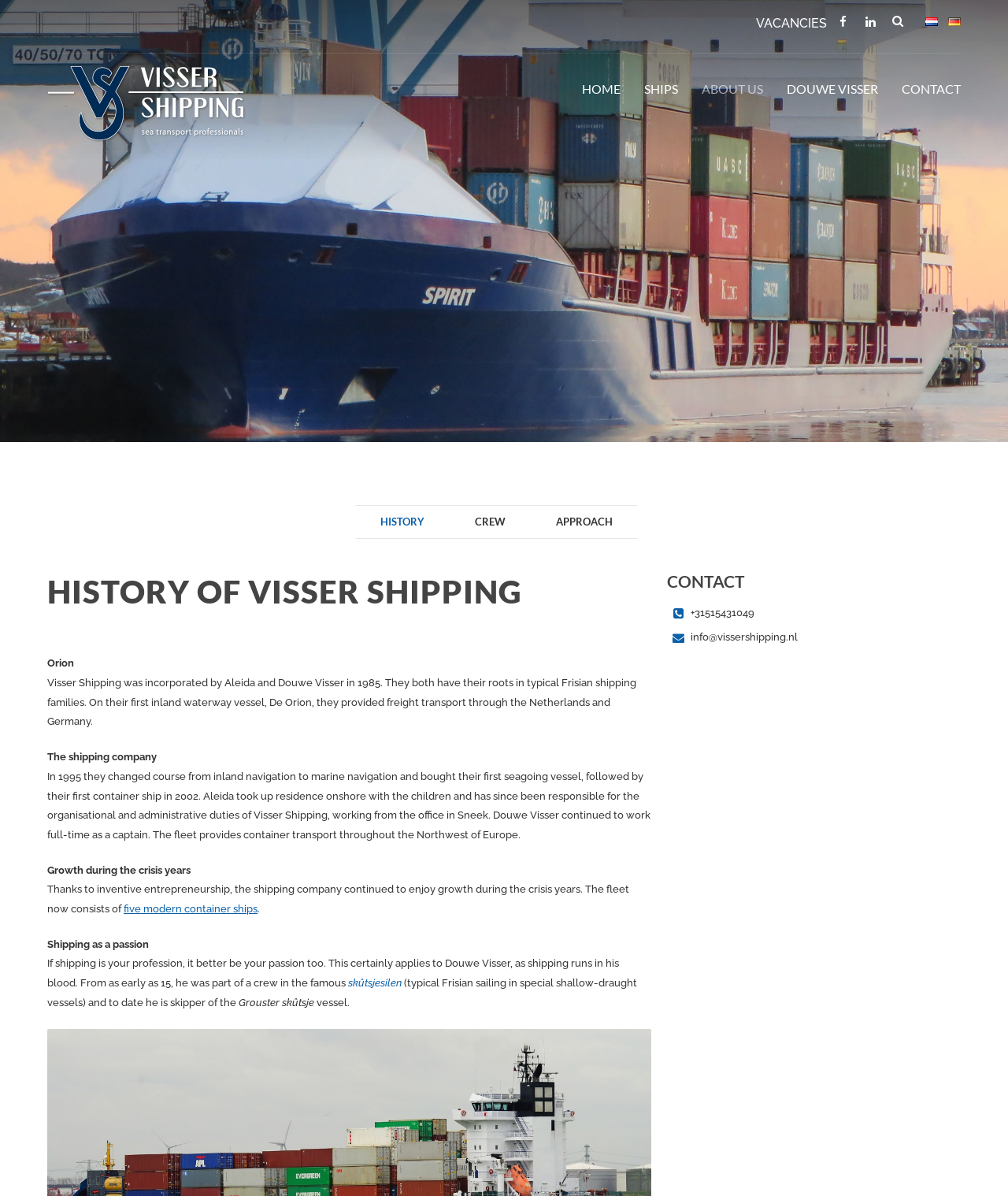Provide an in-depth caption for the webpage.

The webpage is about Visser Shipping, a company that operates a fleet of seagoing vessels for container transport in Northwest Europe. At the top of the page, there are several links, including "VACANCIES", "Nederlands", "Deutsch", and "Vissershipping", along with their corresponding flag icons. Below these links, there is a navigation menu with options like "HOME", "SHIPS", "ABOUT US", "HISTORY", "CREW", "APPROACH", and "CONTACT".

The main content of the page is divided into two sections. The left section has a heading "HISTORY OF VISSER SHIPPING" and provides a brief history of the company, including its incorporation in 1985 by Aleida and Douwe Visser, its transition from inland navigation to marine navigation, and its growth during the crisis years. The text is accompanied by a few separators and a link to "five modern container ships".

The right section has a heading "CONTACT" and displays the company's contact information, including a phone number and an email address. There are also several separators and a link to "info@vissershipping.nl" with an envelope icon.

Throughout the page, there are several images, including a logo image at the top left, a flag icon next to the "Nederlands" link, and two images at the top and bottom of the page, which appear to be decorative.